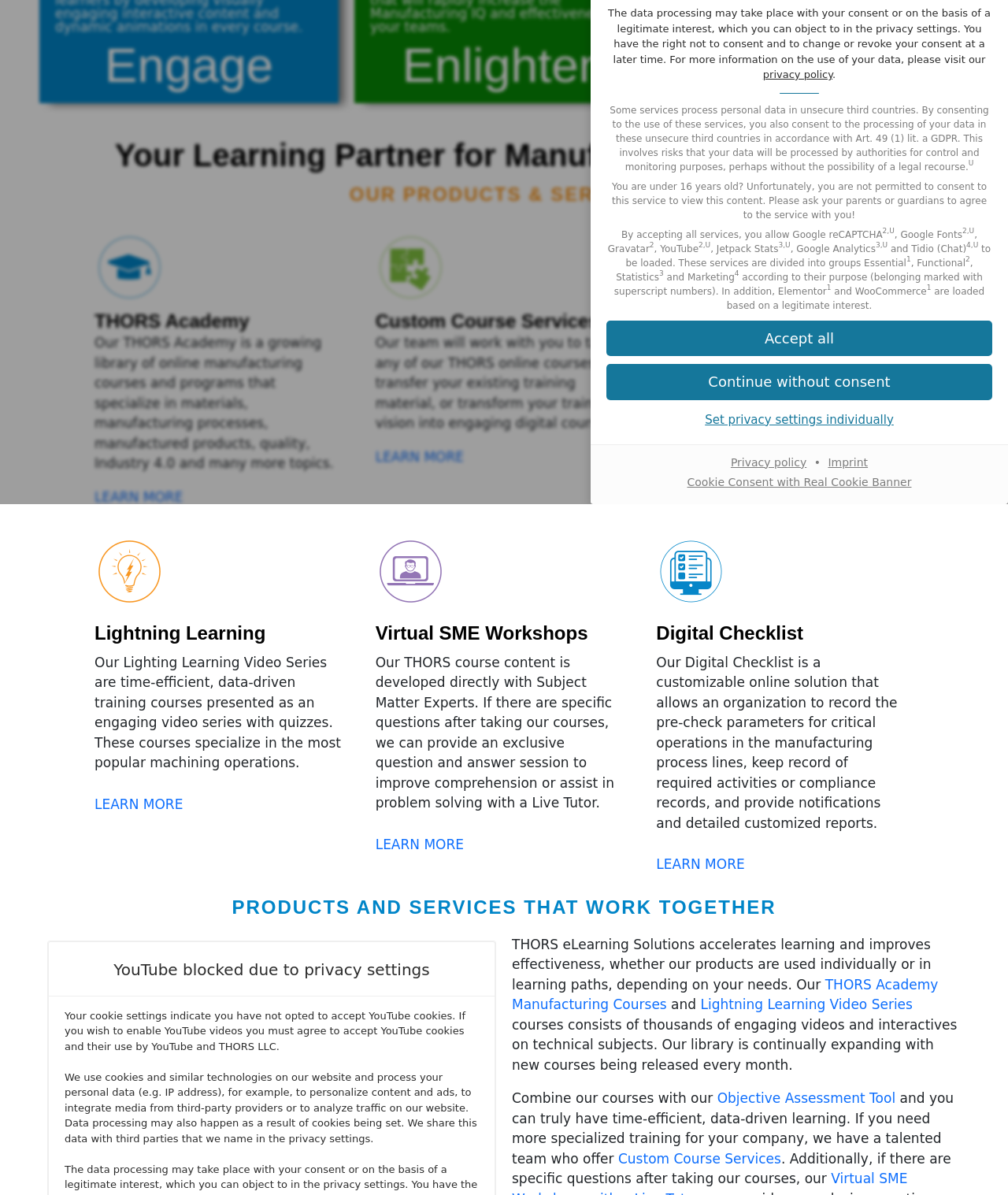Identify the bounding box coordinates for the UI element described as: "THORS Academy".

[0.094, 0.26, 0.247, 0.278]